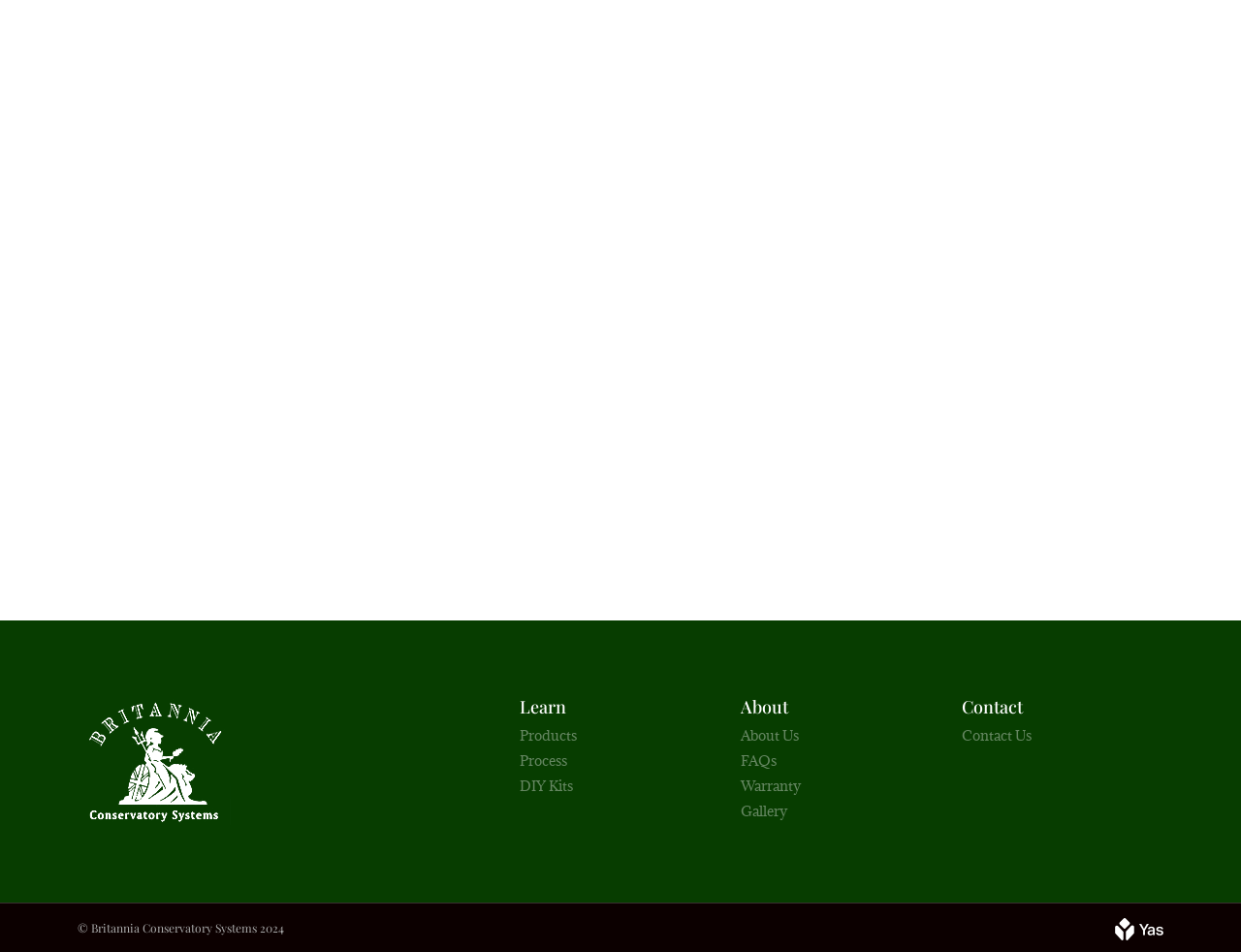Give a concise answer of one word or phrase to the question: 
What type of content is available in the 'Gallery' section?

Images or photos